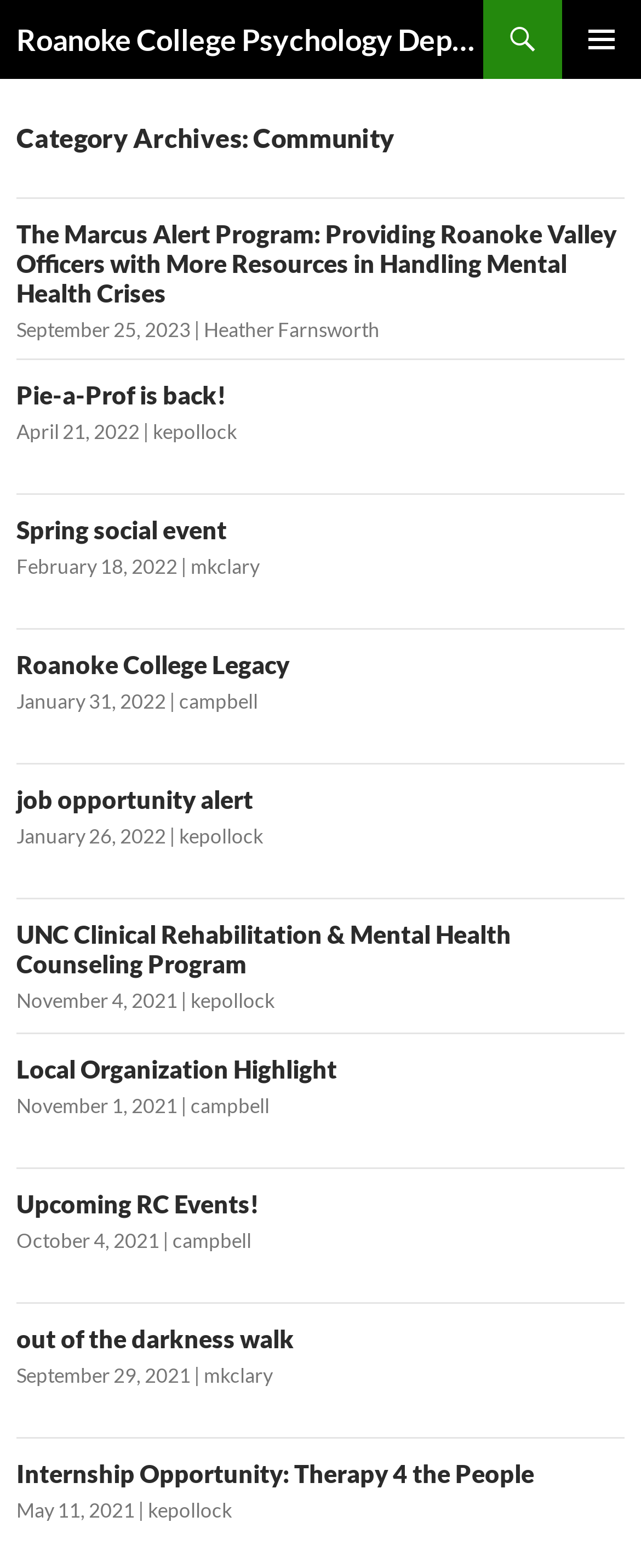Please find the bounding box coordinates of the element that needs to be clicked to perform the following instruction: "View the post about Pie-a-Prof". The bounding box coordinates should be four float numbers between 0 and 1, represented as [left, top, right, bottom].

[0.026, 0.242, 0.354, 0.261]